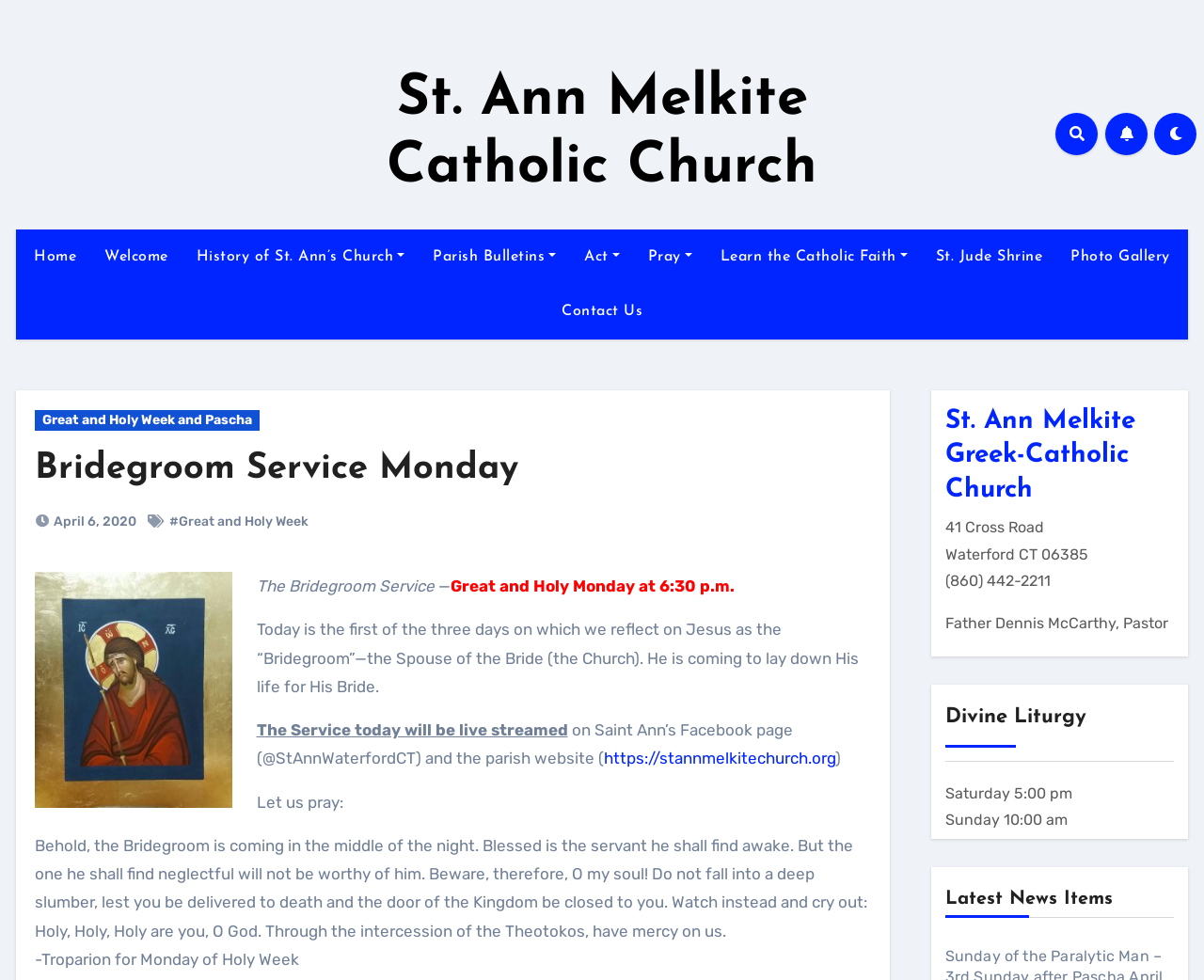Is the Bridegroom Service live streamed?
Based on the image, provide your answer in one word or phrase.

Yes